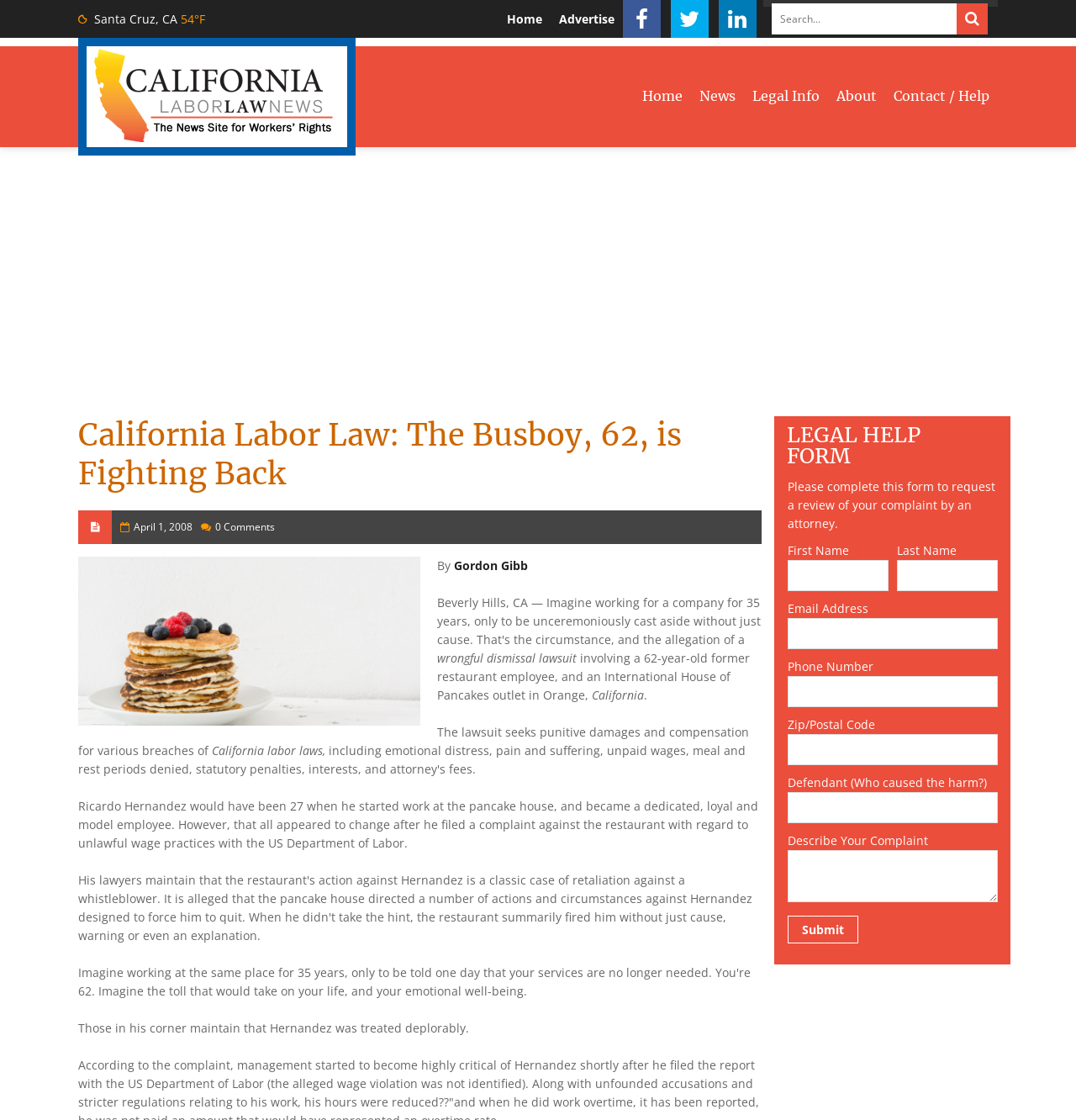Identify the bounding box coordinates of the clickable region required to complete the instruction: "View account". The coordinates should be given as four float numbers within the range of 0 and 1, i.e., [left, top, right, bottom].

None